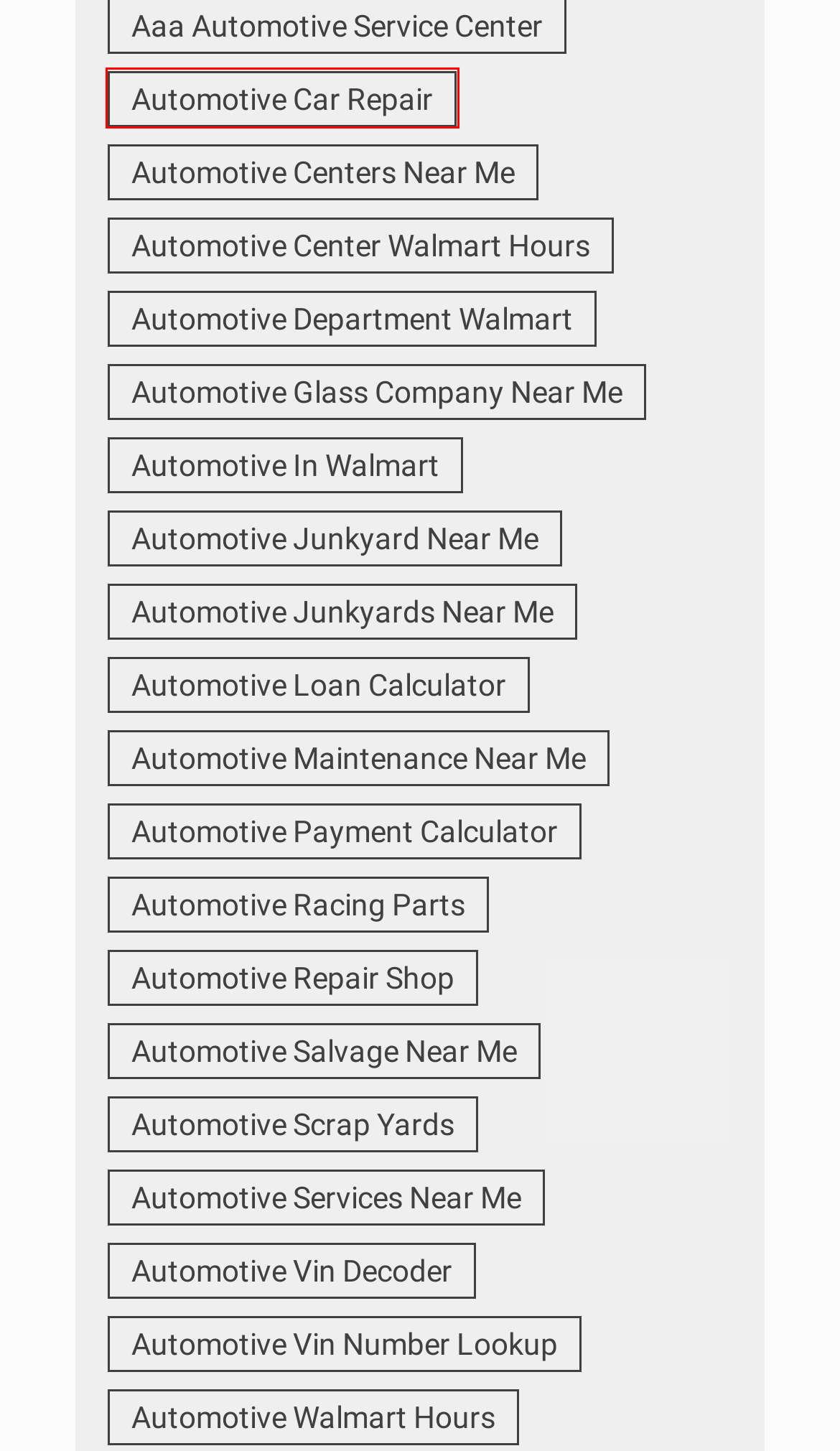Examine the screenshot of a webpage with a red bounding box around a specific UI element. Identify which webpage description best matches the new webpage that appears after clicking the element in the red bounding box. Here are the candidates:
A. Automotive Vin Decoder – Seiyu Cafe
B. Automotive Car Repair – Seiyu Cafe
C. Automotive Salvage Near Me – Seiyu Cafe
D. Automotive Junkyard Near Me – Seiyu Cafe
E. Automotive Maintenance Near Me – Seiyu Cafe
F. Automotive Scrap Yards – Seiyu Cafe
G. Automotive Center Walmart Hours – Seiyu Cafe
H. Automotive Repair Shop – Seiyu Cafe

B